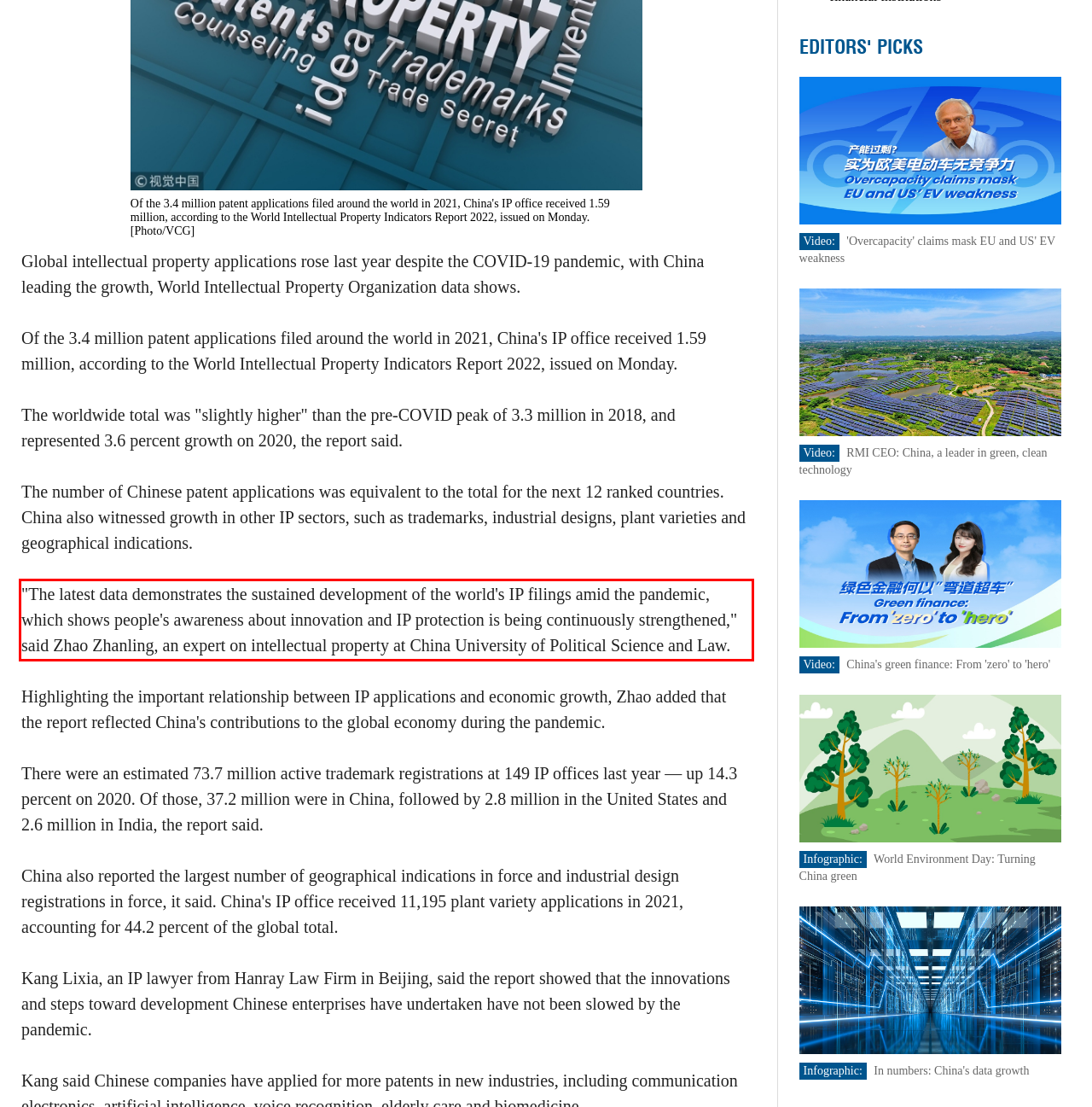With the given screenshot of a webpage, locate the red rectangle bounding box and extract the text content using OCR.

"The latest data demonstrates the sustained development of the world's IP filings amid the pandemic, which shows people's awareness about innovation and IP protection is being continuously strengthened," said Zhao Zhanling, an expert on intellectual property at China University of Political Science and Law.